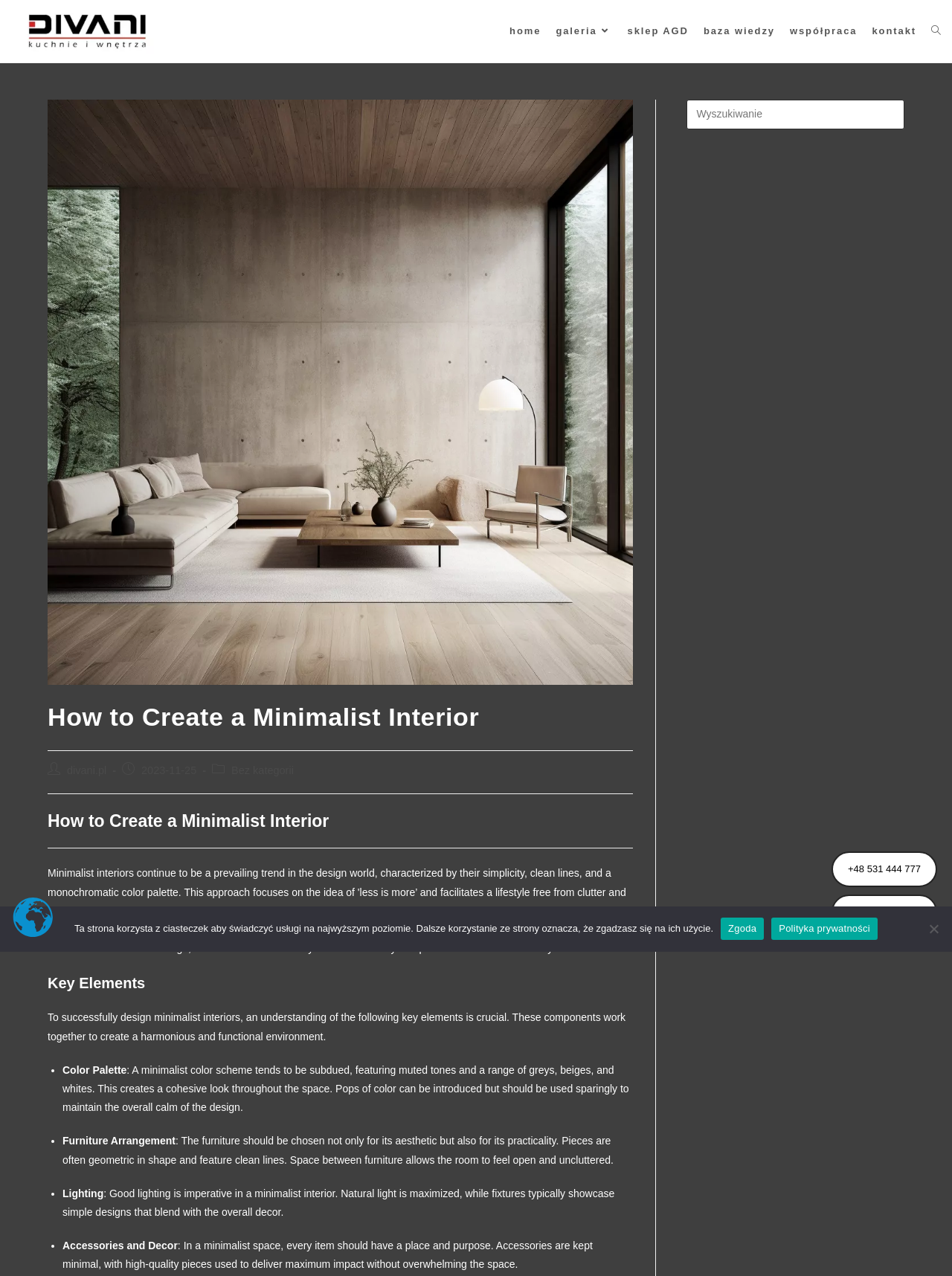Please find and give the text of the main heading on the webpage.

How to Create a Minimalist Interior